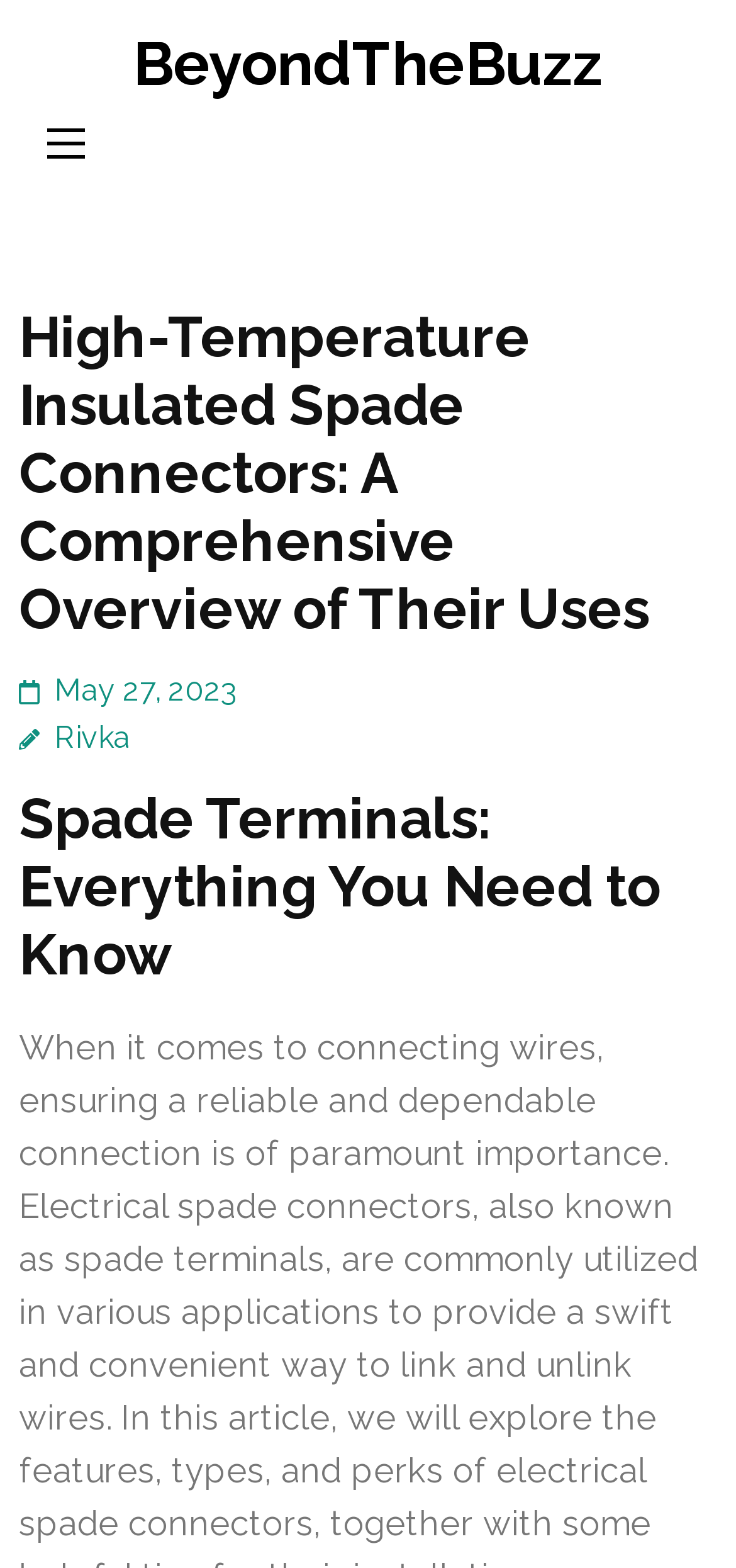Answer the question below with a single word or a brief phrase: 
What is the date of the article?

May 27, 2023